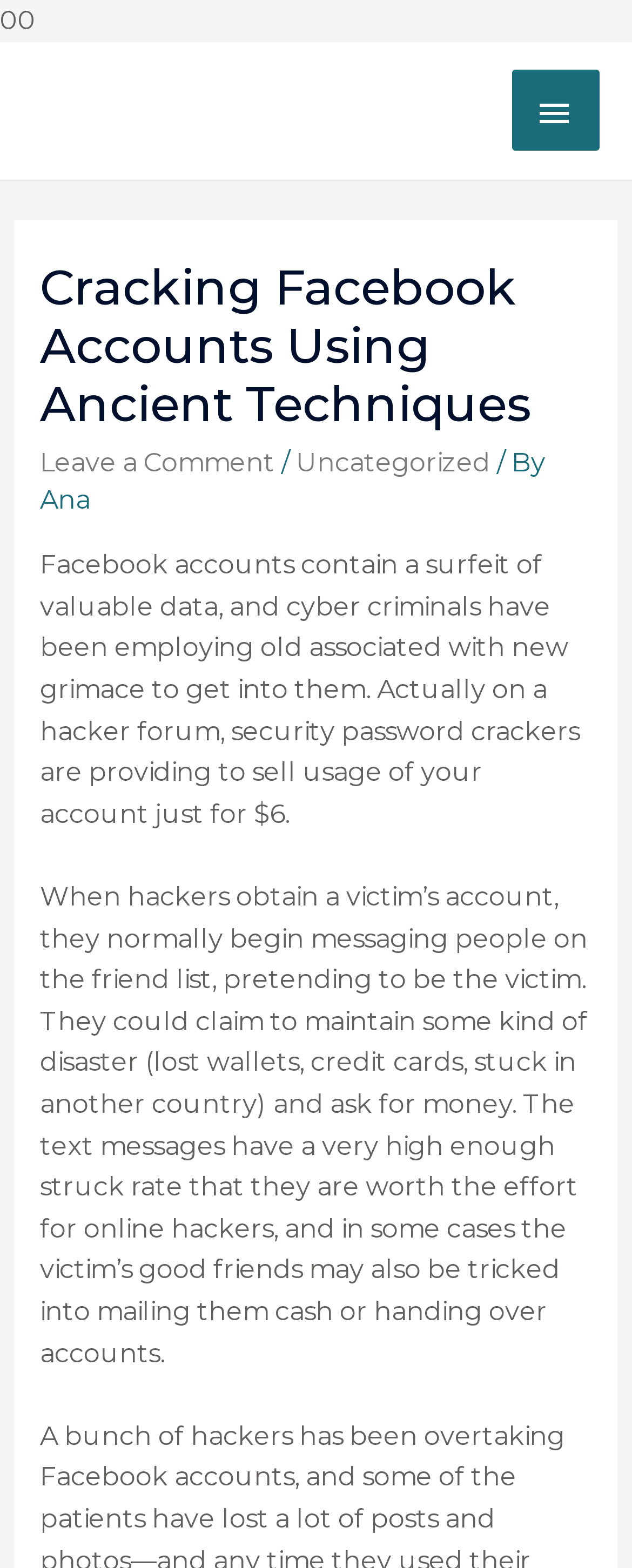Locate the bounding box coordinates of the UI element described by: "Free". Provide the coordinates as four float numbers between 0 and 1, formatted as [left, top, right, bottom].

None